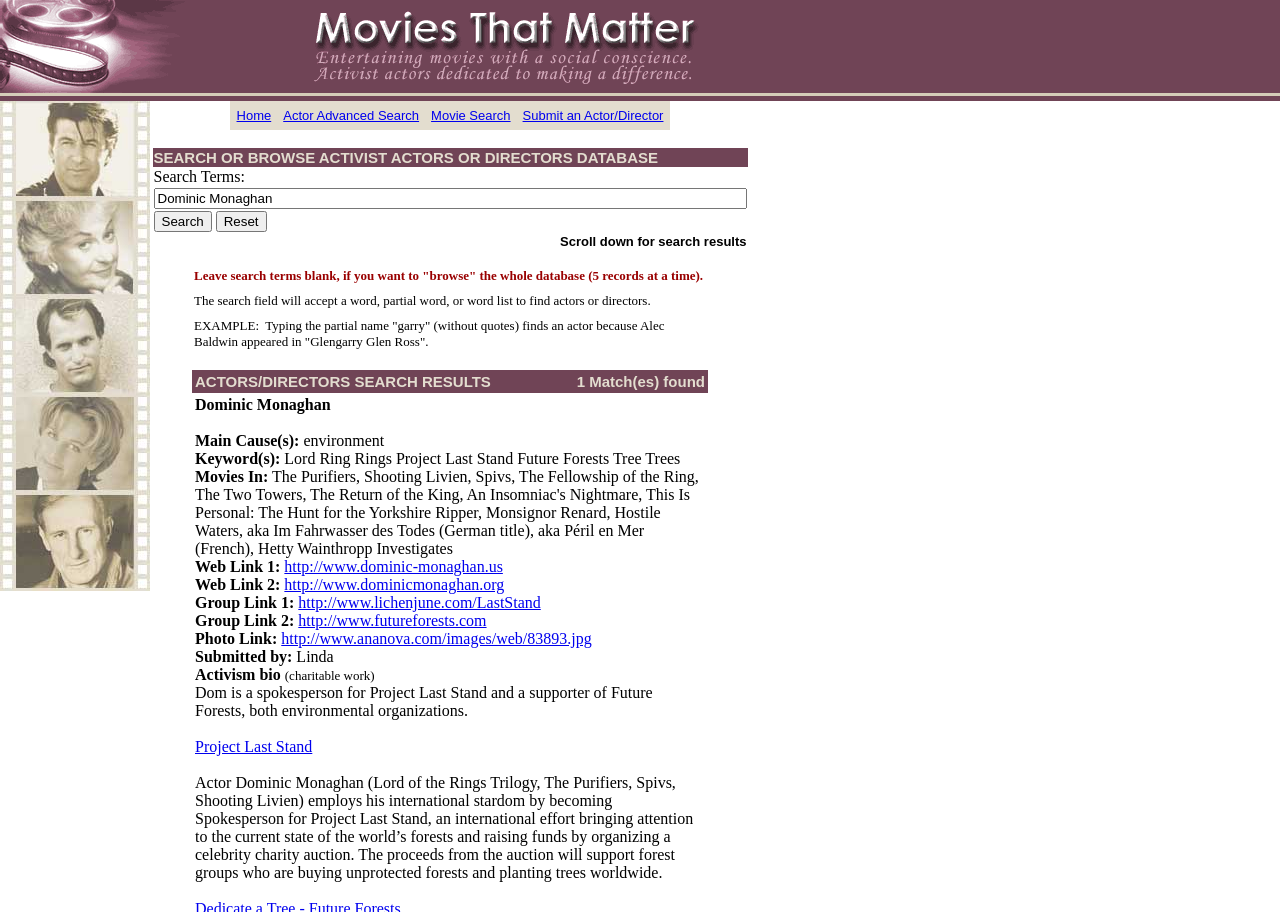How many search results are shown on the webpage?
Provide a detailed and extensive answer to the question.

The webpage displays a single search result, which is an actor named Dominic Monaghan, along with information about his activism and charitable work.